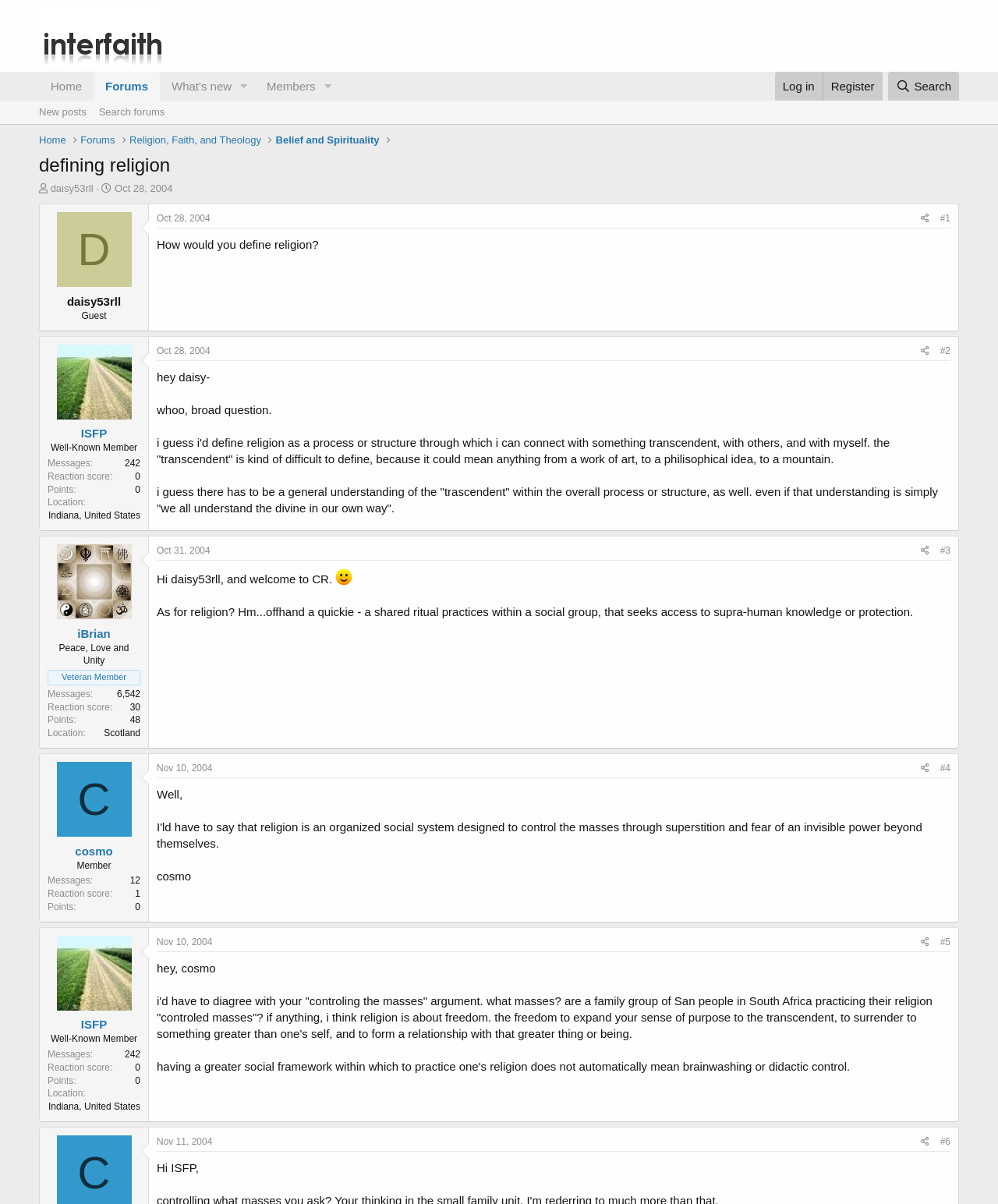What is the title of the first post?
Using the image as a reference, give an elaborate response to the question.

The title of the first post can be found in the article section of the webpage, specifically in the first post, which states 'How would you define religion?'.